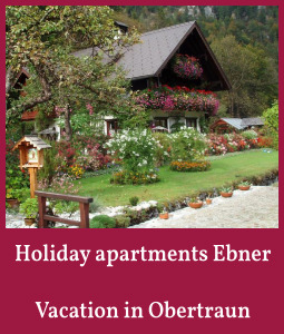Offer an in-depth caption of the image, mentioning all notable aspects.

The image showcases a picturesque setting for "Holiday apartments Ebner," beautifully situated in Obertraun. It features a charming multi-story building adorned with vibrant flower boxes overflowing with colorful blooms, enhancing the inviting atmosphere. The surrounding garden is meticulously landscaped with lush greenery and various flowers along a stone pathway, suggesting a serene retreat for vacationers seeking a tranquil escape. The caption prominently states "Holiday apartments Ebner" at the top, with a subheading "Vacation in Obertraun," emphasizing the accommodation's offerings in a scenic alpine location, ideal for nature lovers and outdoor enthusiasts.